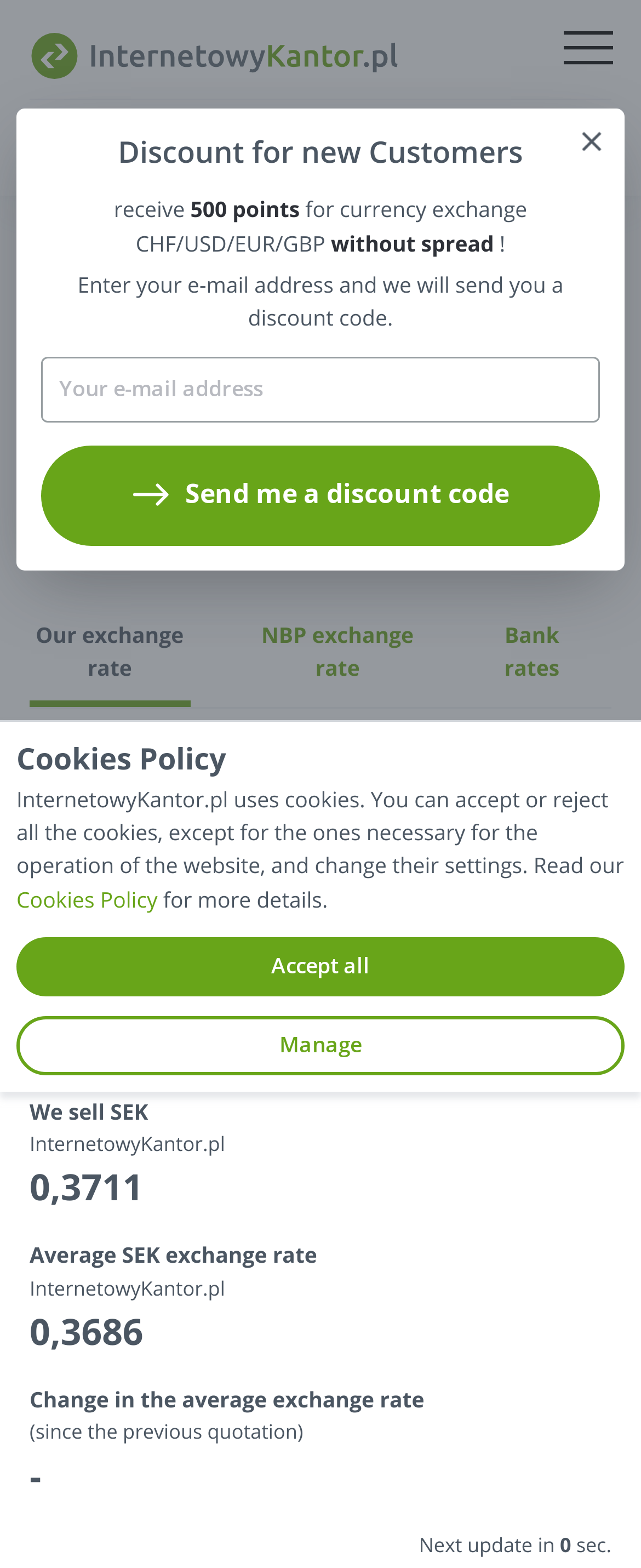Identify the bounding box of the HTML element described as: "Sign up for free".

[0.51, 0.073, 0.954, 0.115]